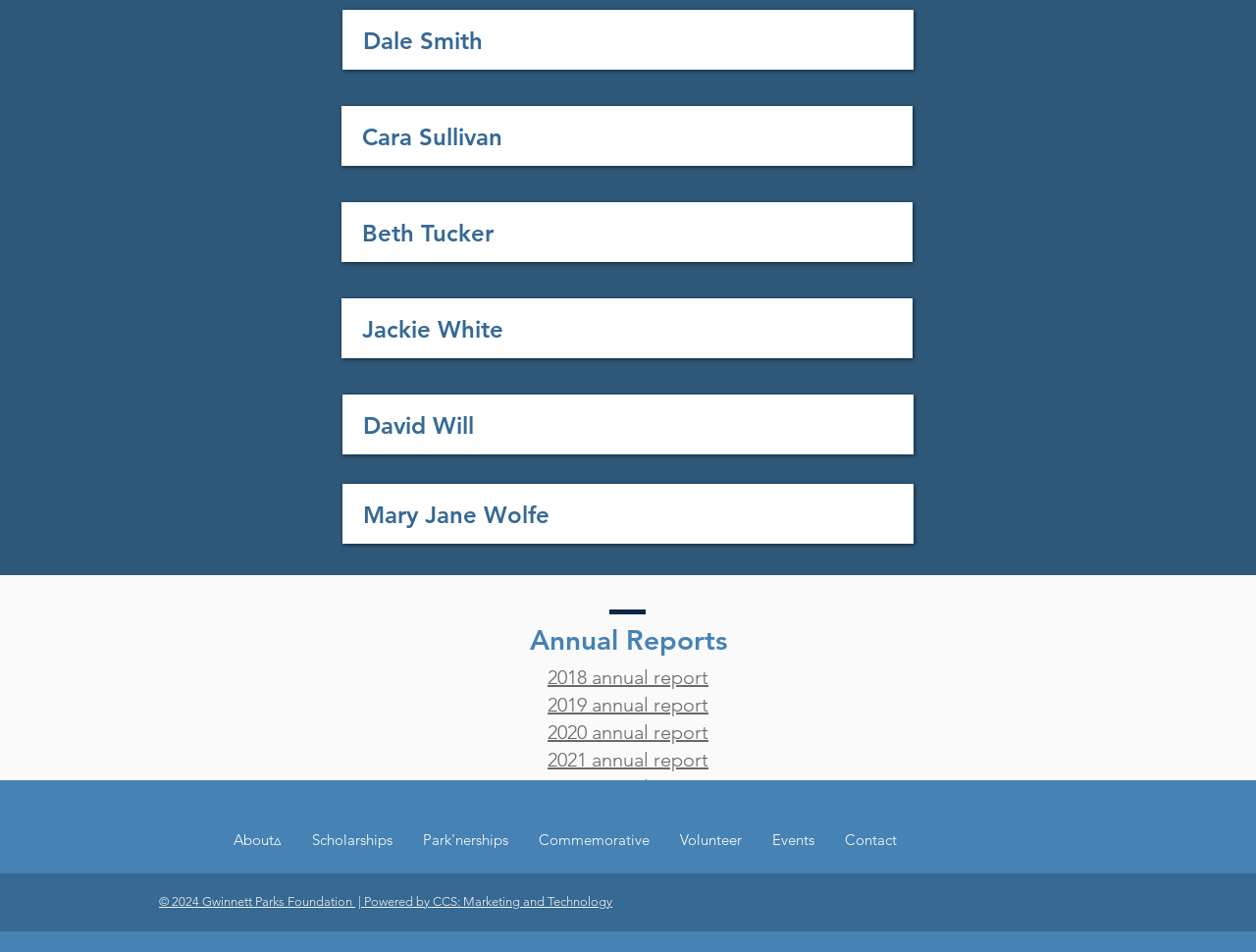Highlight the bounding box coordinates of the element you need to click to perform the following instruction: "View 2022 annual report."

[0.379, 0.812, 0.621, 0.841]